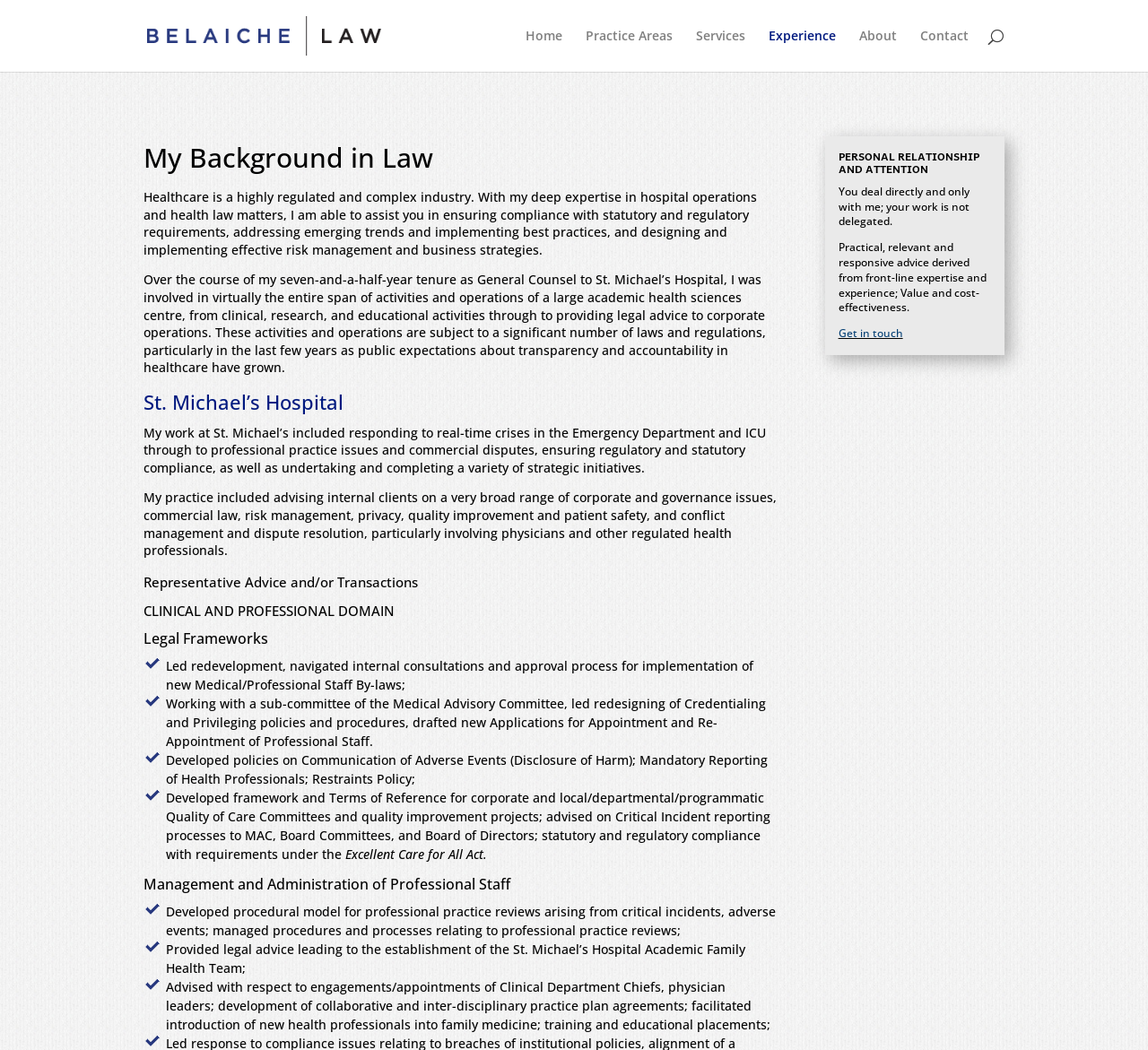Pinpoint the bounding box coordinates of the clickable area needed to execute the instruction: "Search for something". The coordinates should be specified as four float numbers between 0 and 1, i.e., [left, top, right, bottom].

[0.125, 0.0, 0.875, 0.001]